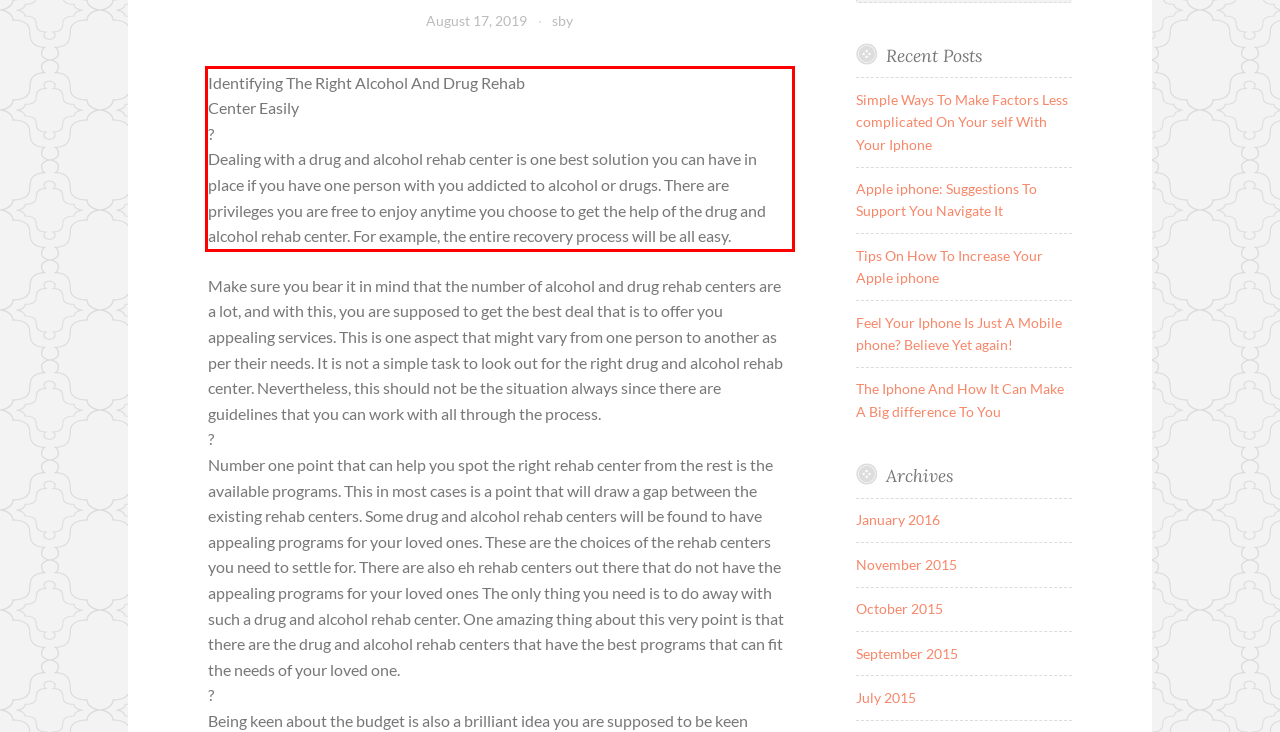Within the provided webpage screenshot, find the red rectangle bounding box and perform OCR to obtain the text content.

Identifying The Right Alcohol And Drug Rehab Center Easily ? Dealing with a drug and alcohol rehab center is one best solution you can have in place if you have one person with you addicted to alcohol or drugs. There are privileges you are free to enjoy anytime you choose to get the help of the drug and alcohol rehab center. For example, the entire recovery process will be all easy.